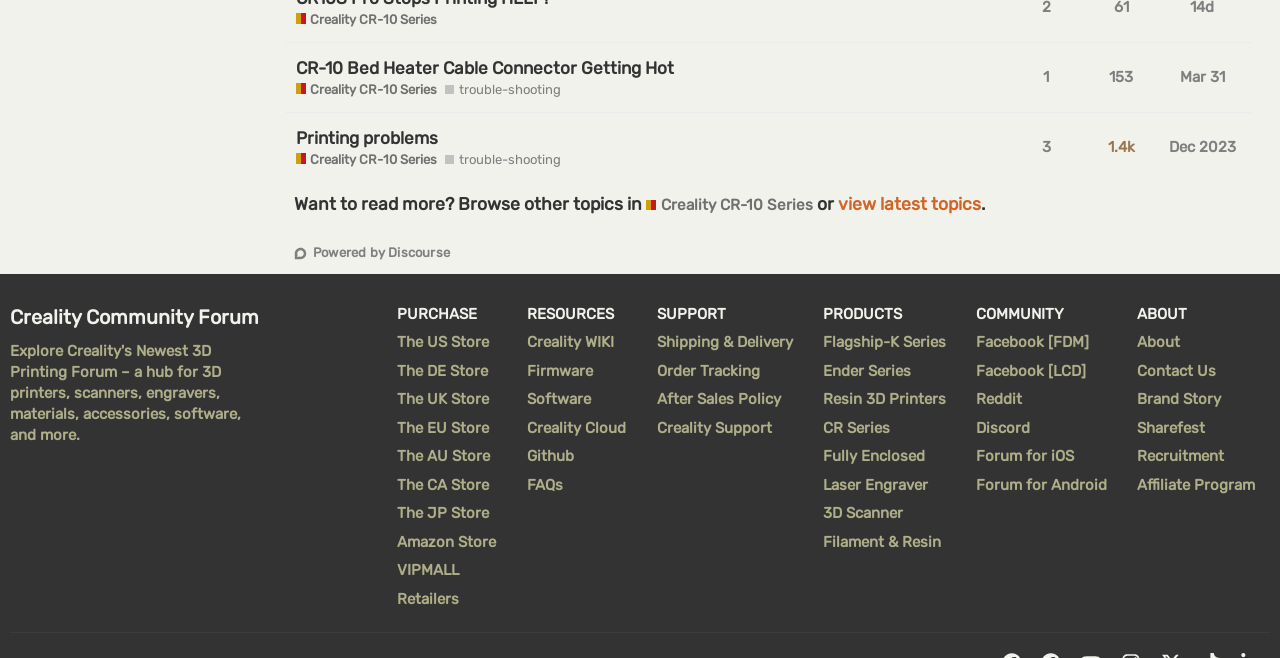What is the purpose of the 'Want to read more?' section?
Please provide a single word or phrase answer based on the image.

To browse other topics or view latest topics